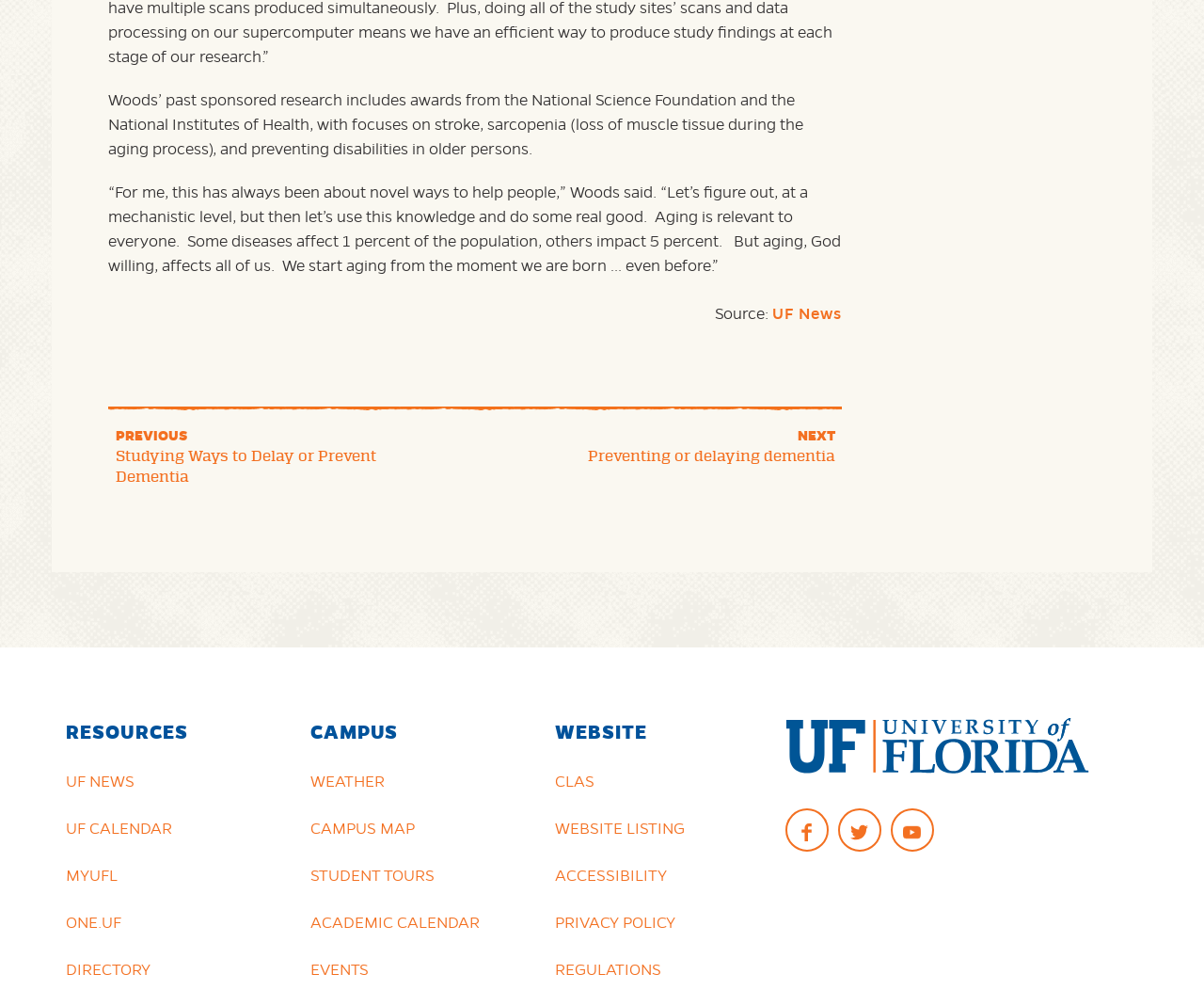Locate the bounding box coordinates of the element that should be clicked to execute the following instruction: "Click the 'Schedule Free Consultation' link".

None